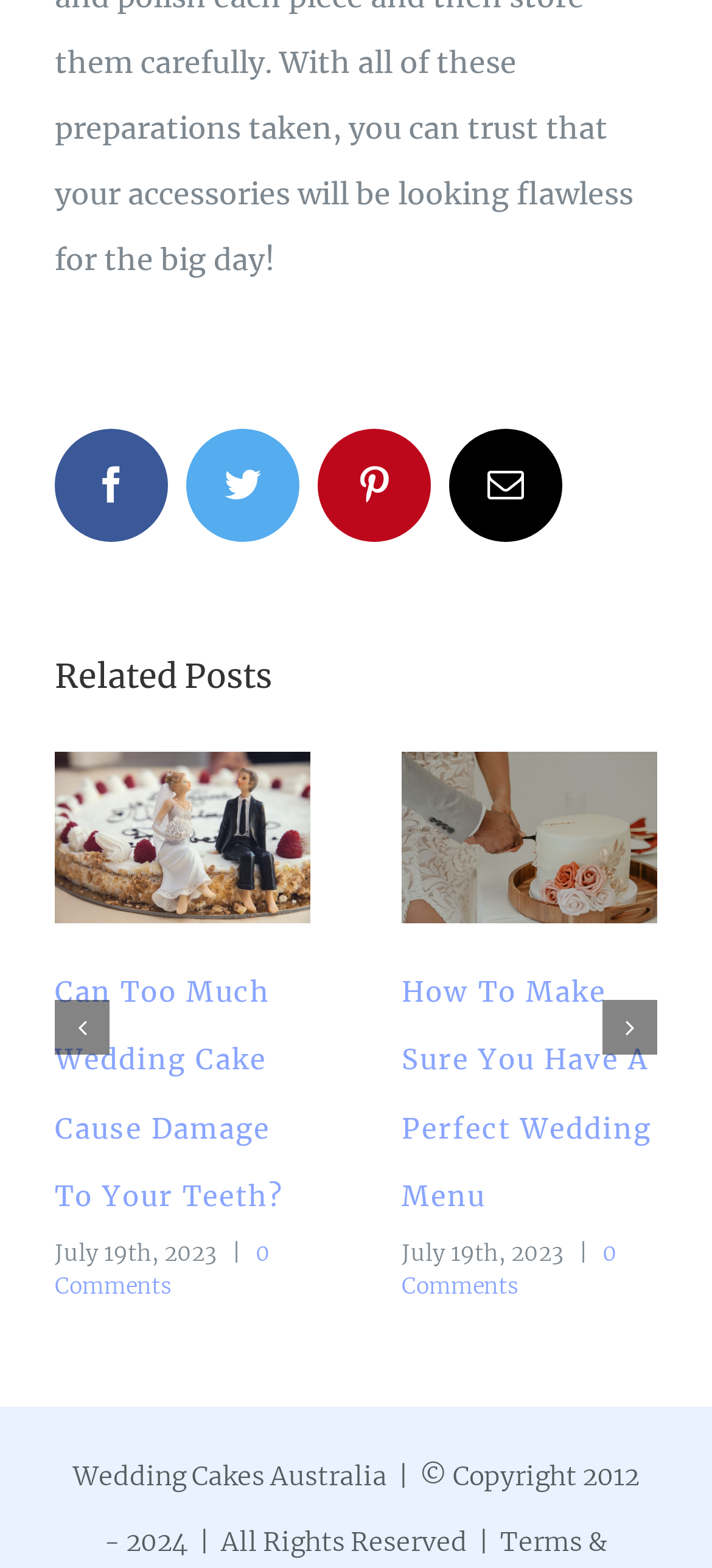Identify the bounding box coordinates of the section that should be clicked to achieve the task described: "Click on Facebook link".

[0.077, 0.274, 0.236, 0.346]